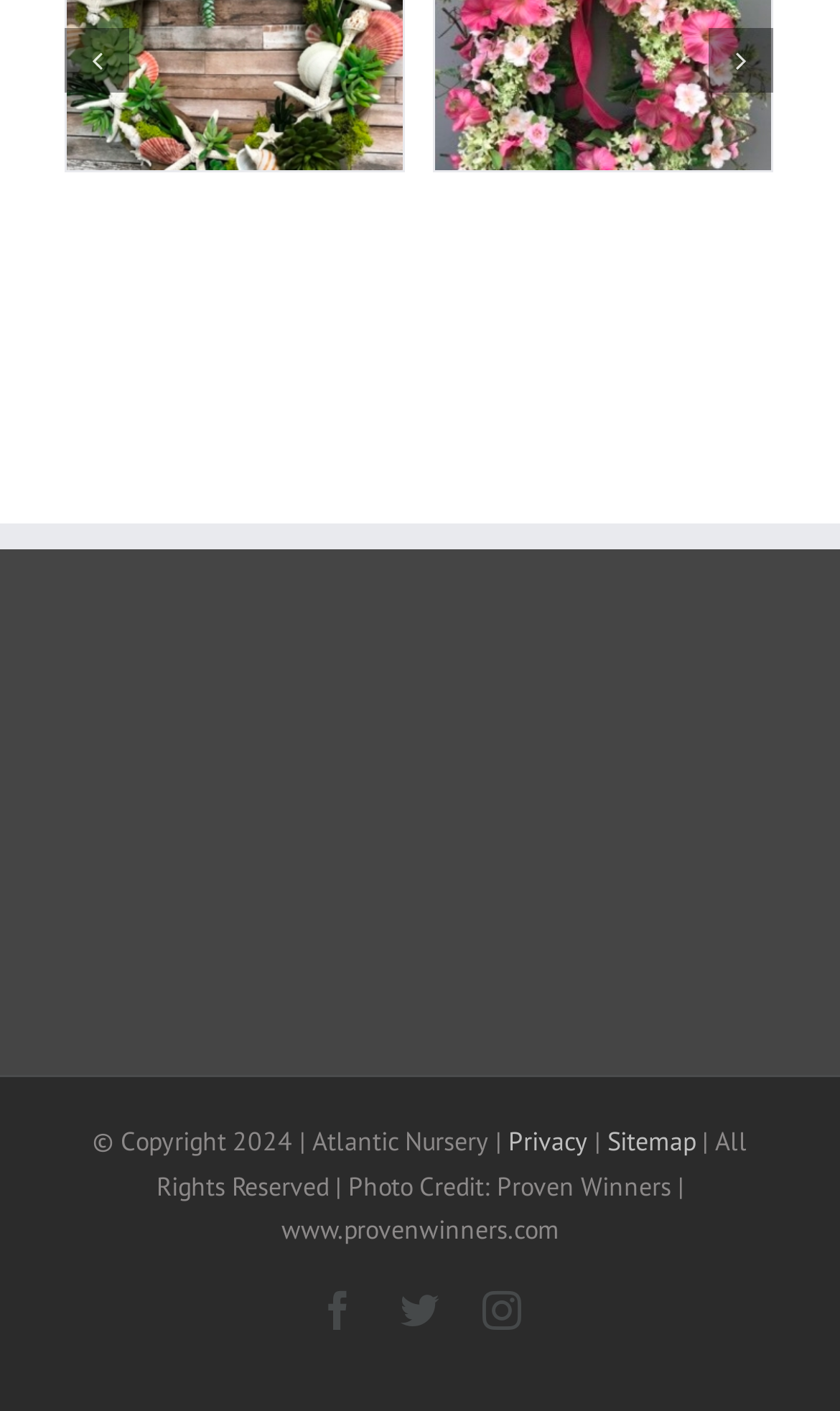How many social media links are present?
Utilize the image to construct a detailed and well-explained answer.

In the footer section, there are three social media links present, which are Facebook, Twitter, and Instagram, represented by their respective icons.